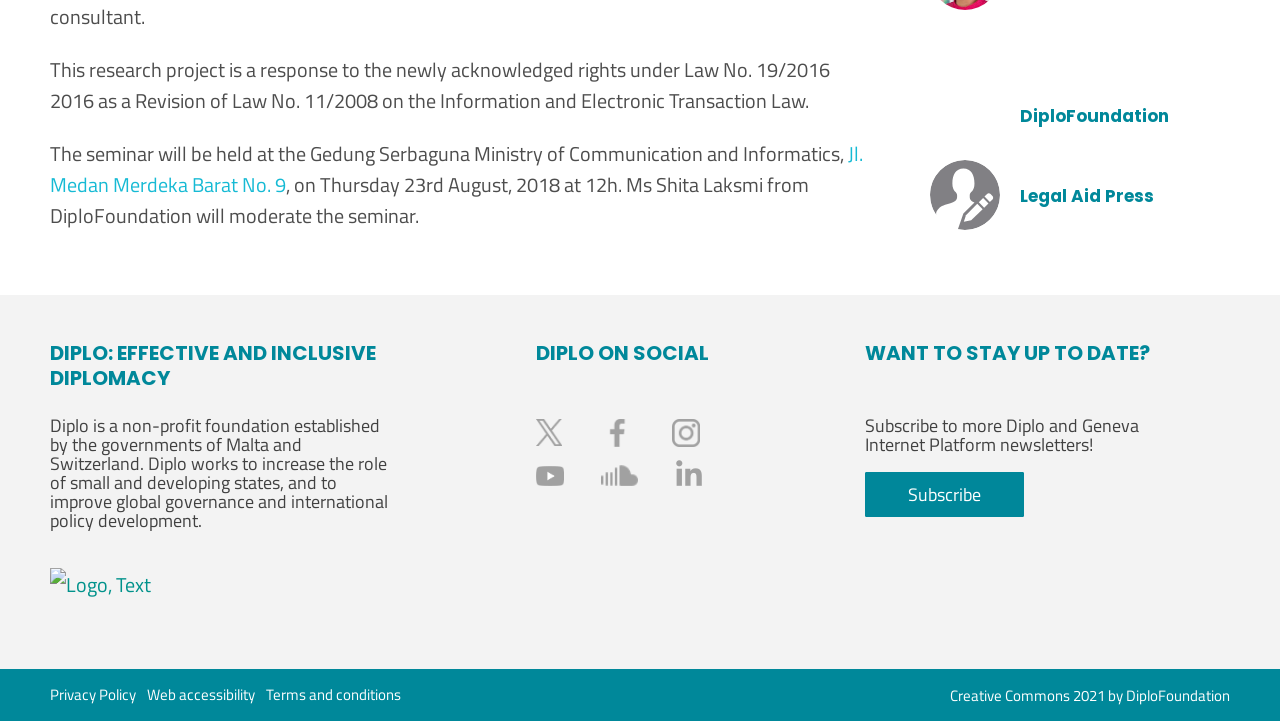Based on the element description: "alt="Logo, Text"", identify the bounding box coordinates for this UI element. The coordinates must be four float numbers between 0 and 1, listed as [left, top, right, bottom].

[0.039, 0.789, 0.154, 0.832]